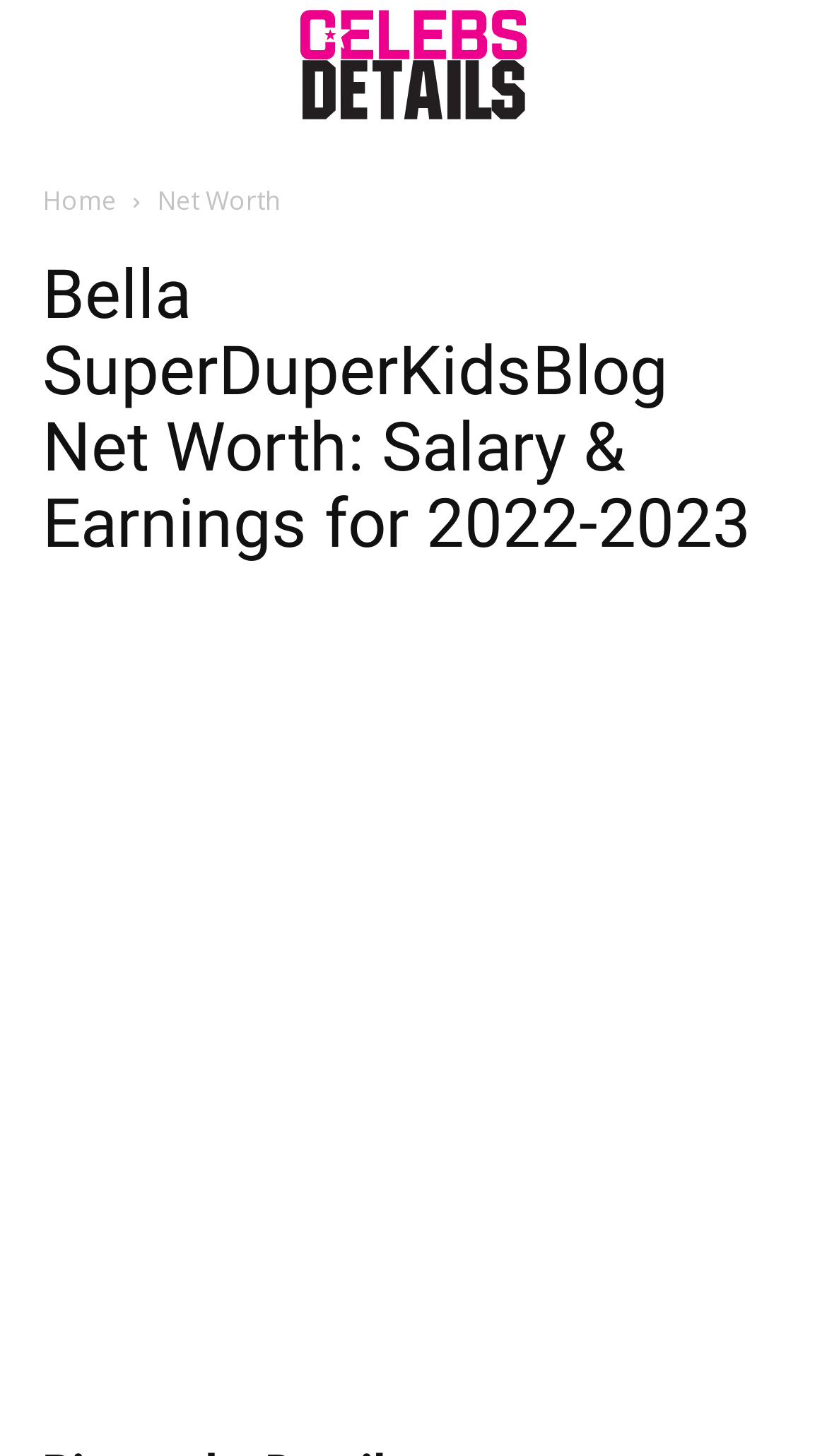What is the main topic of this webpage?
Based on the screenshot, answer the question with a single word or phrase.

Bella SuperDuperKidsBlog